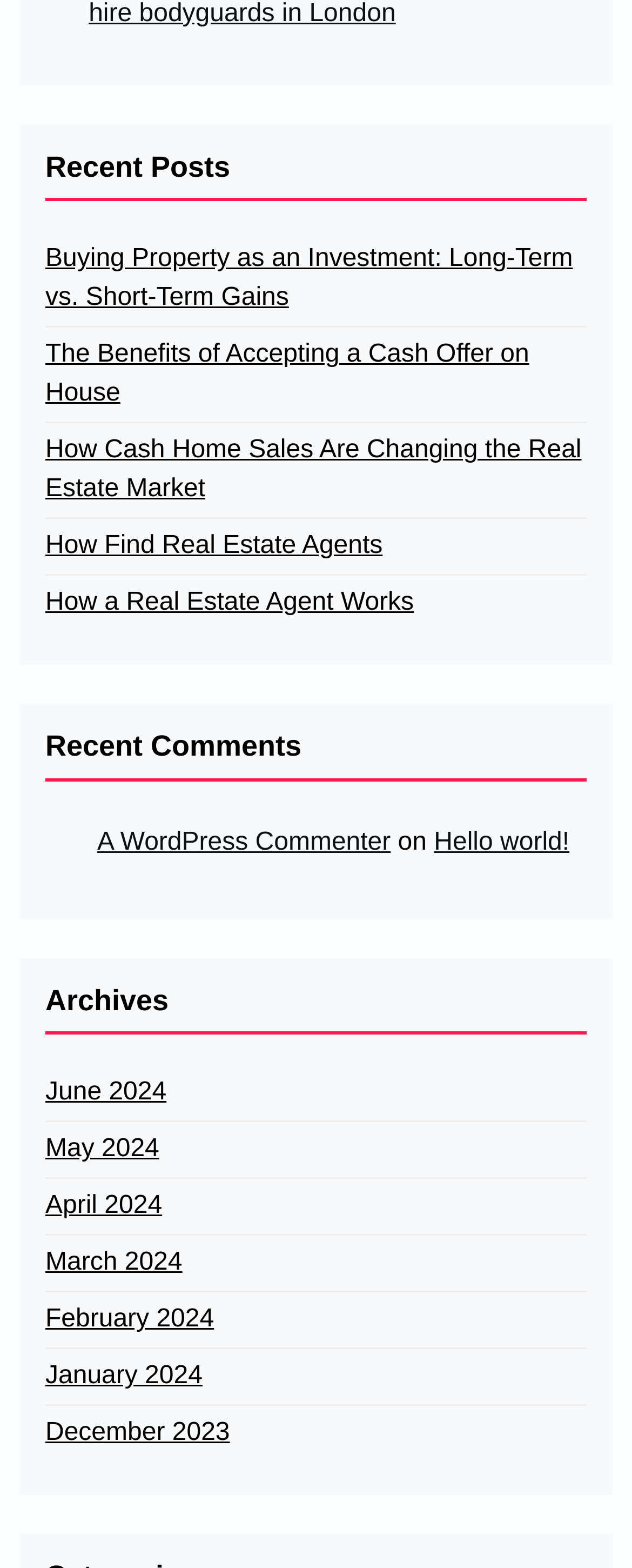Find the bounding box coordinates of the element I should click to carry out the following instruction: "Check recent comments".

[0.072, 0.466, 0.928, 0.498]